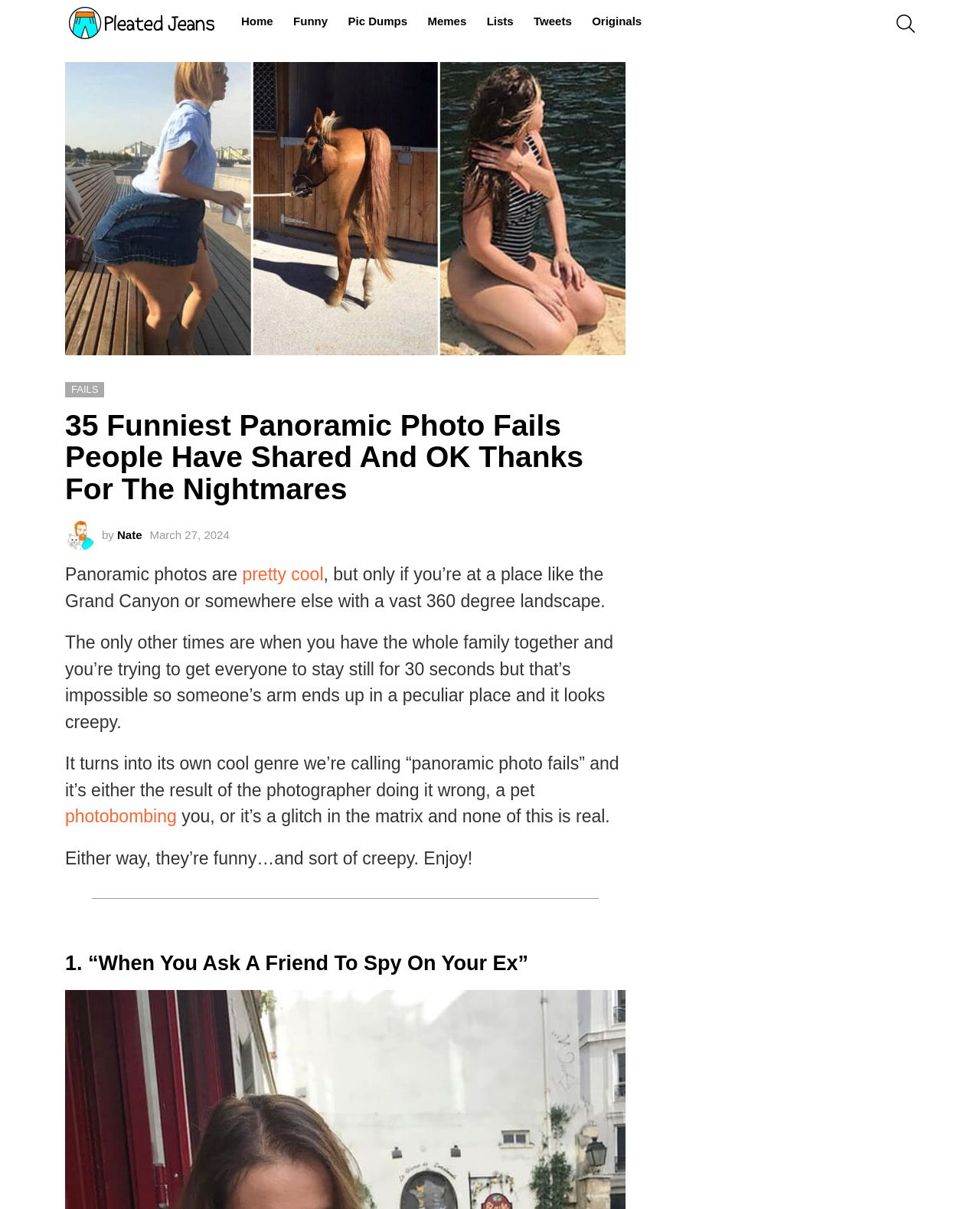Determine the coordinates of the bounding box for the clickable area needed to execute this instruction: "go to Pleated Jeans".

[0.066, 0.005, 0.223, 0.034]